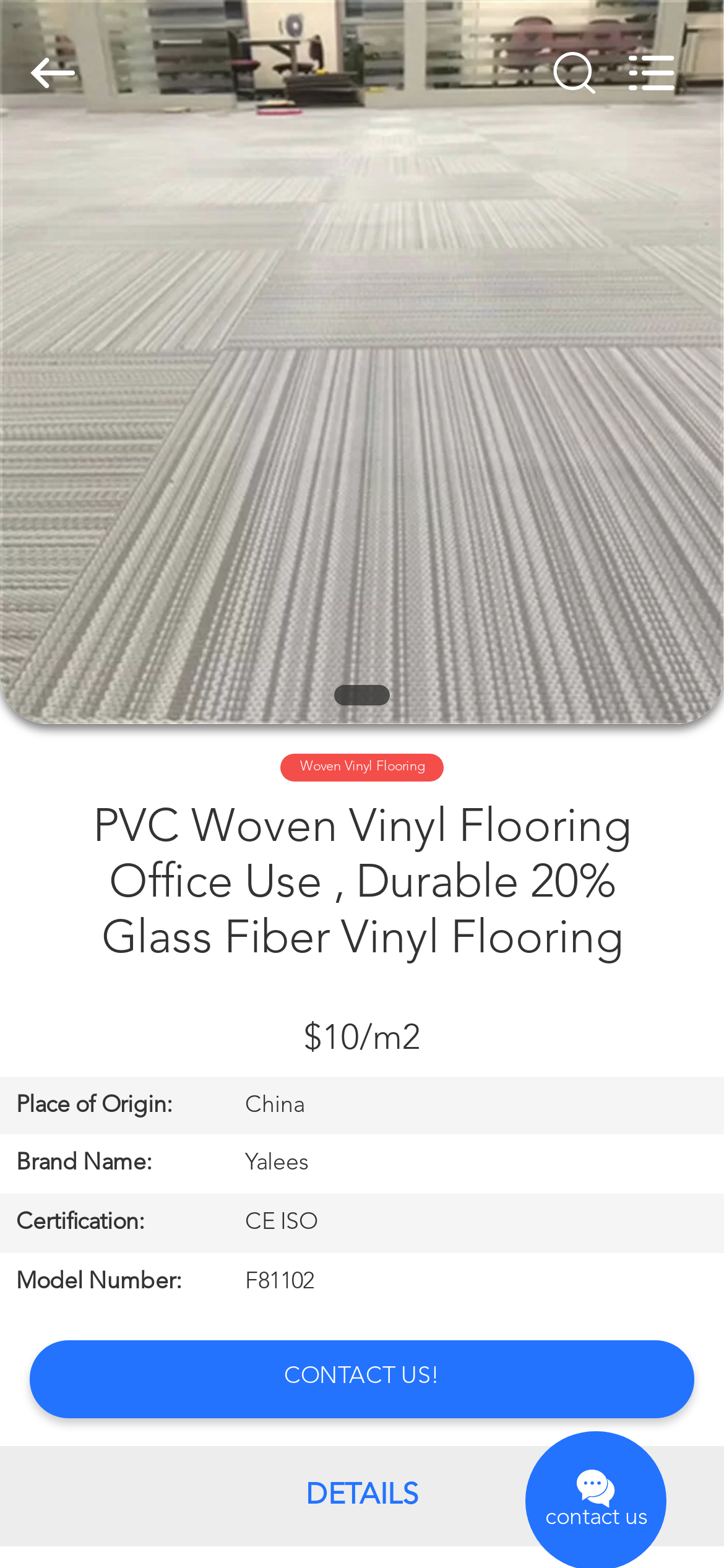What is the certification of the PVC Woven Vinyl Flooring? Based on the screenshot, please respond with a single word or phrase.

CE ISO